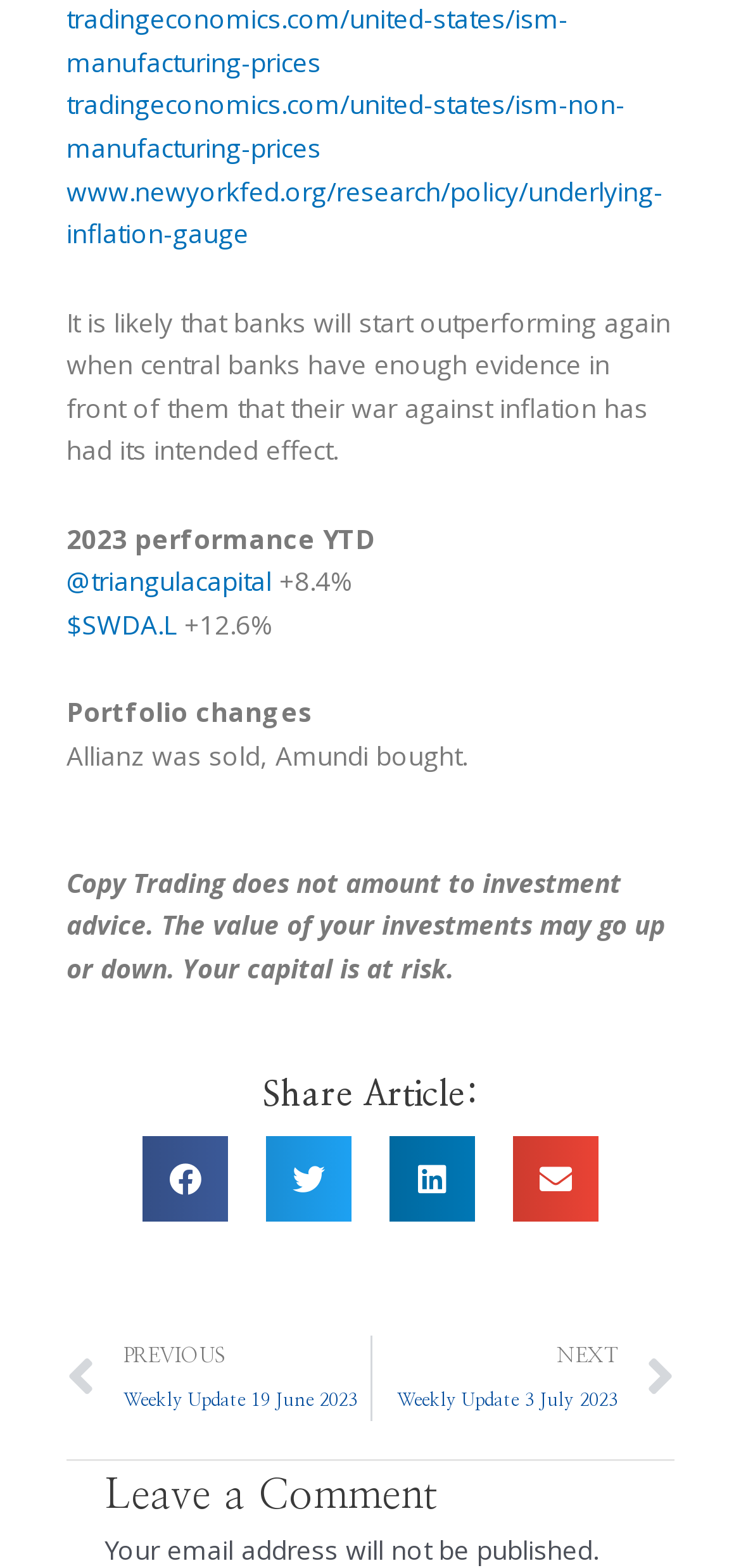What is the performance of Triangula Capital YTD?
Please respond to the question with a detailed and thorough explanation.

The question is asking about the performance of Triangula Capital year-to-date. The answer can be found in the text '+8.4%' which is located next to the link '@triangulacapital'.